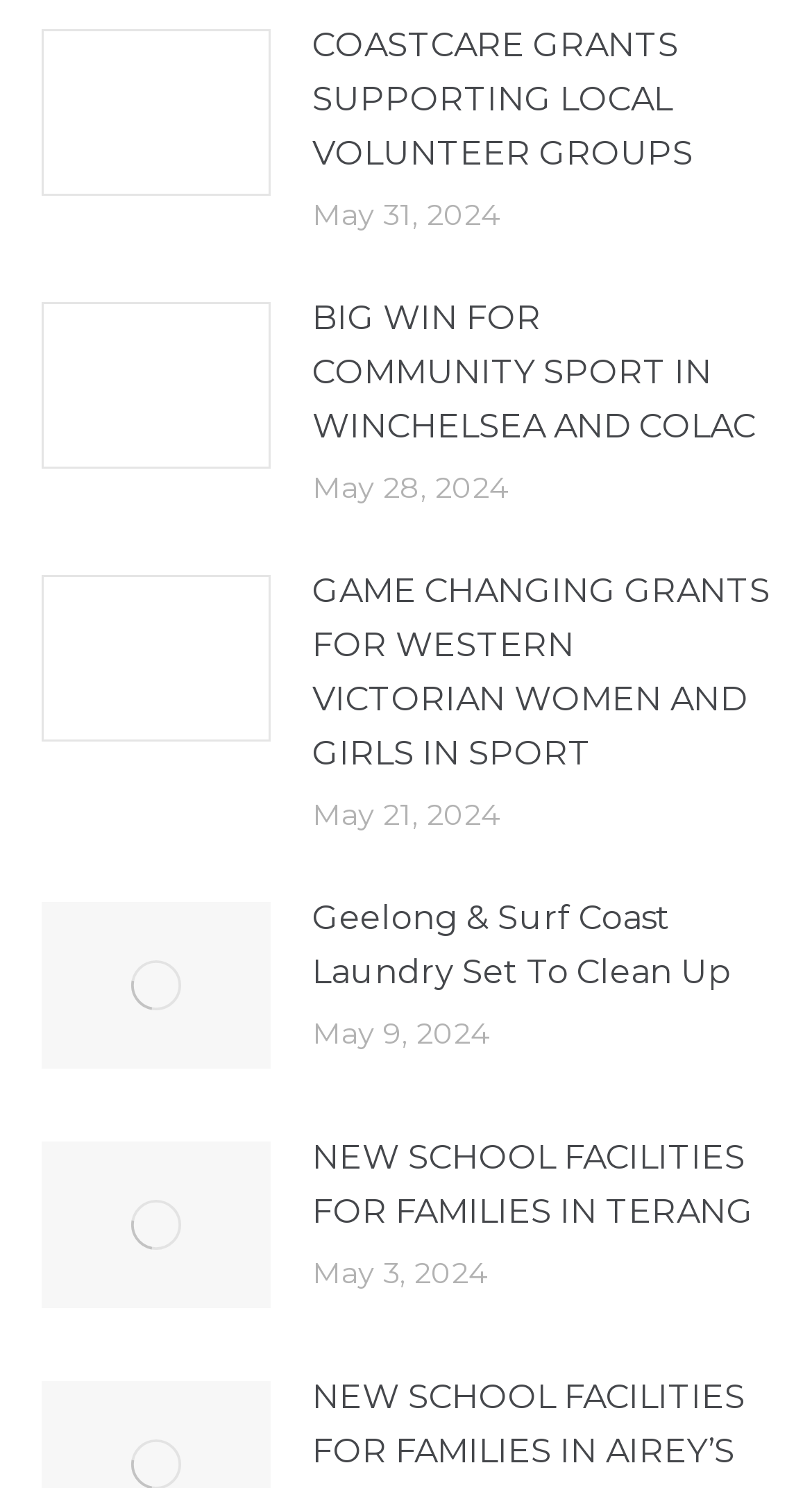What is the oldest article on this webpage?
Refer to the screenshot and deliver a thorough answer to the question presented.

I compared the dates of all the articles and found that the oldest article is the one with the date 'May 3, 2024', which is the fourth article.